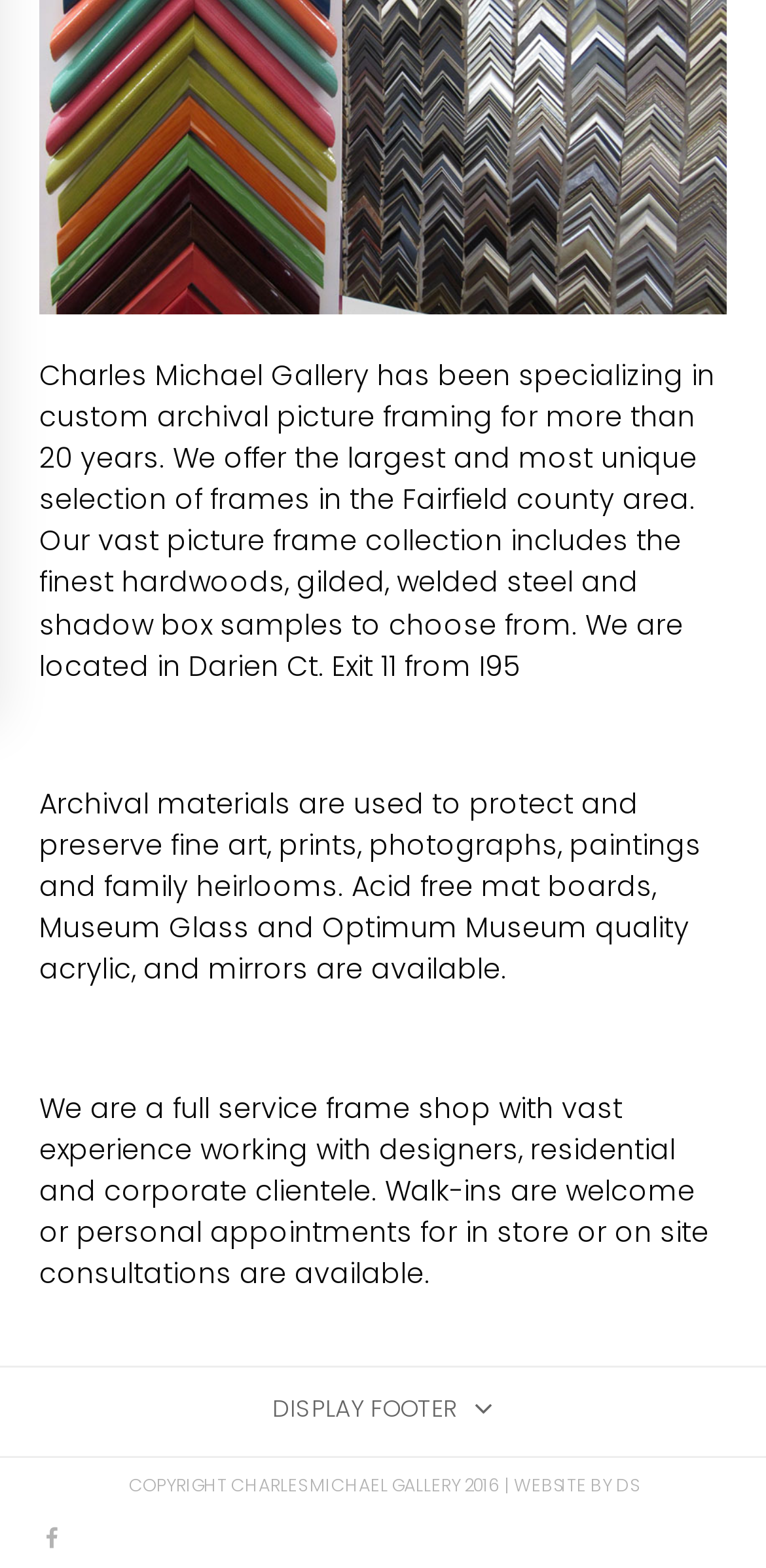Using the format (top-left x, top-left y, bottom-right x, bottom-right y), and given the element description, identify the bounding box coordinates within the screenshot: Display footer

[0.0, 0.872, 1.0, 0.929]